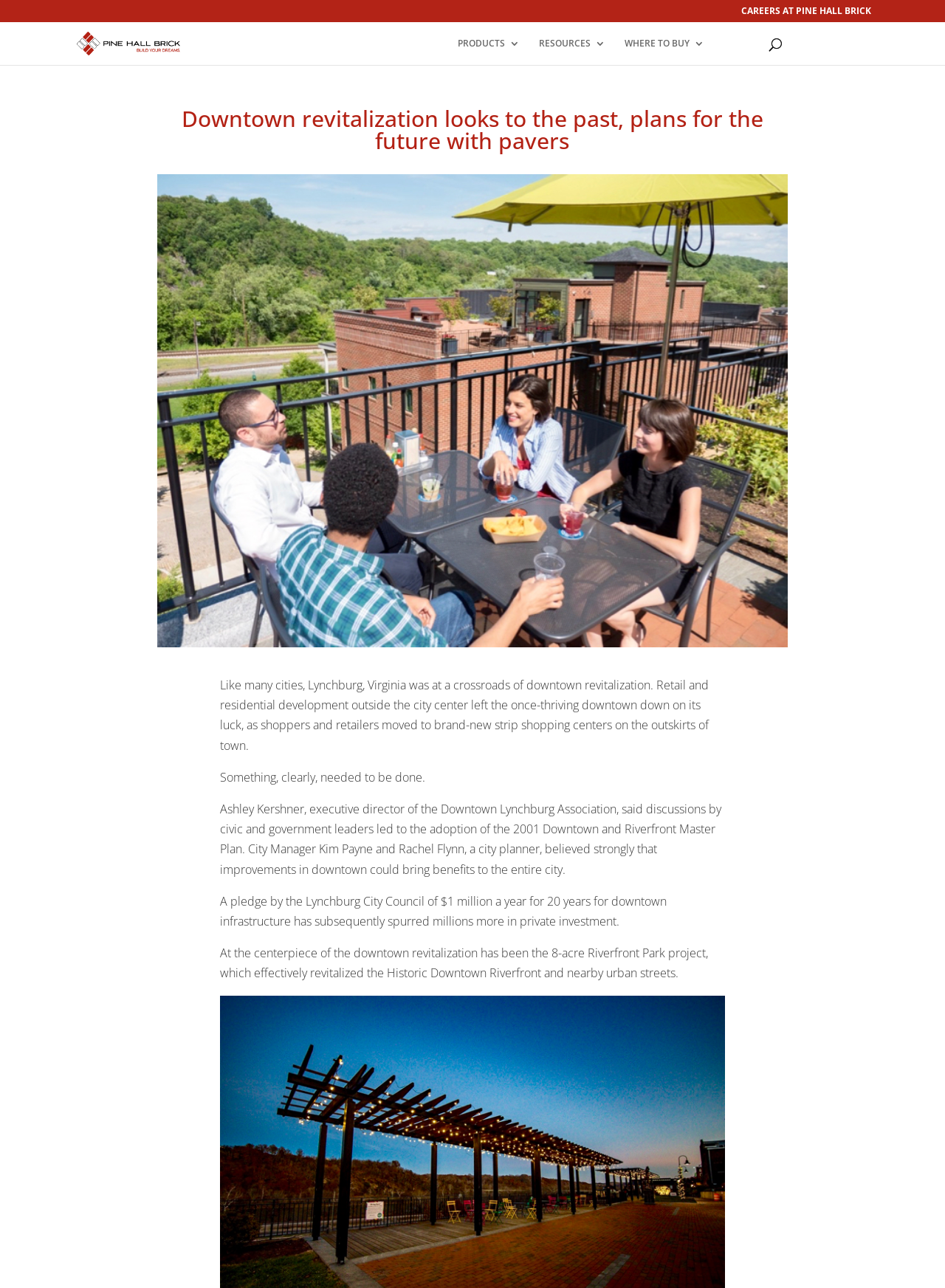Locate the bounding box for the described UI element: "CAREERS AT PINE HALL BRICK". Ensure the coordinates are four float numbers between 0 and 1, formatted as [left, top, right, bottom].

[0.784, 0.005, 0.922, 0.017]